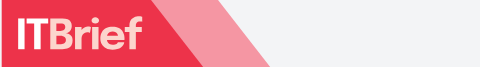Paint a vivid picture with your words by describing the image in detail.

The image features the logo of "IT Brief Asia," a publication focused on delivering technology news specifically tailored for Chief Information Officers (CIOs) and IT decision-makers. The logo displays the name "ITBrief" in a modern and bold typeface, set against a vibrant red background, which conveys the publication's emphasis on innovation and relevance in the fast-paced tech industry. This branding is positioned prominently on the page, helping to establish the identity of IT Brief Asia as a key source of insights and updates in technology for professionals in the field. The logo’s design is both eye-catching and professional, reflecting the publication's commitment to high-quality and impactful content.